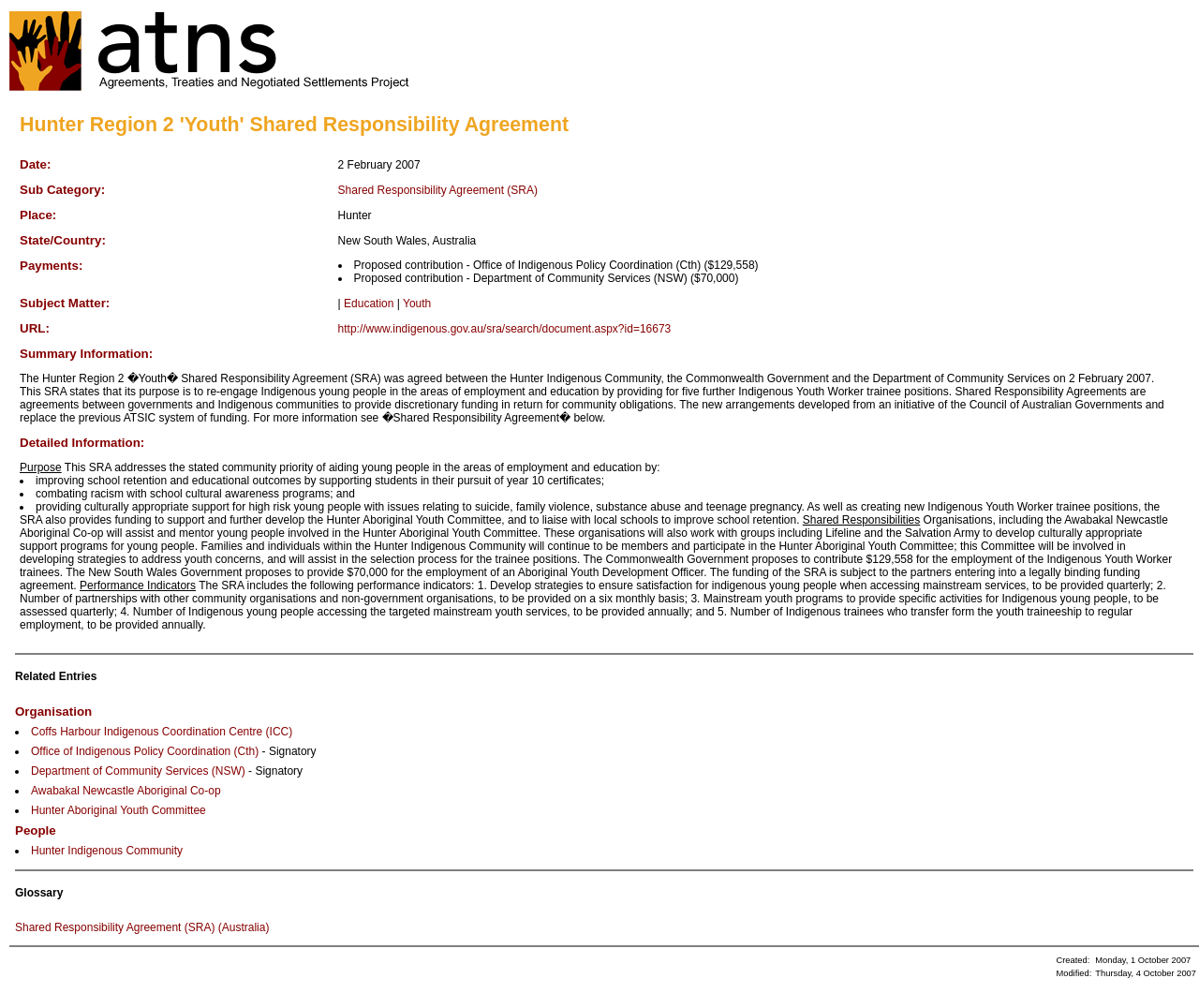Locate the bounding box coordinates of the clickable part needed for the task: "Learn about the Office of Indigenous Policy Coordination".

[0.026, 0.739, 0.216, 0.752]